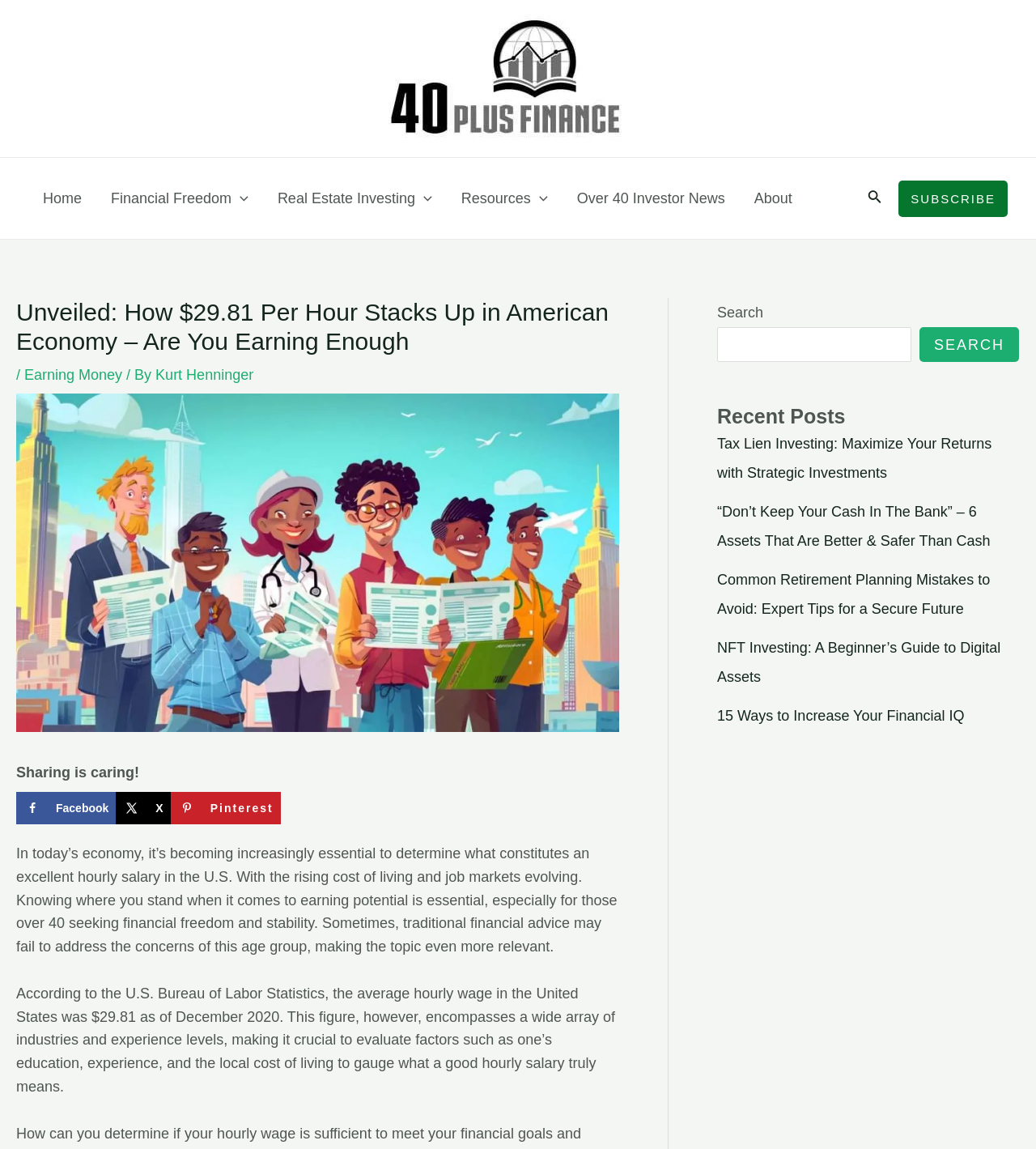Give a detailed overview of the webpage's appearance and contents.

This webpage appears to be a financial blog or news site, with a focus on personal finance and investing. At the top of the page, there is a navigation menu with links to various sections of the site, including "Home", "Financial Freedom", "Real Estate Investing", "Resources", and "Over 40 Investor News". To the right of the navigation menu, there is a search icon and a "SUBSCRIBE" button.

Below the navigation menu, there is a header section with a title "Unveiled: How $29.81 Per Hour Stacks Up in American Economy – Are You Earning Enough" and a subtitle "Earning Money / By Kurt Henninger". There is also an image related to the average US hourly salary.

The main content of the page is an article that discusses the importance of determining a good hourly salary in the US, especially for those over 40 seeking financial freedom and stability. The article cites statistics from the US Bureau of Labor Statistics and provides guidance on how to evaluate factors such as education, experience, and local cost of living to determine a good hourly salary.

To the right of the article, there is a sidebar with links to share the article on social media platforms, including Facebook, X, Pinterest, and Grow.me. There is also a section with recent posts, including links to articles on tax lien investing, retirement planning, NFT investing, and increasing financial IQ.

At the bottom of the page, there is a complementary section with a search box and a button to search the site.